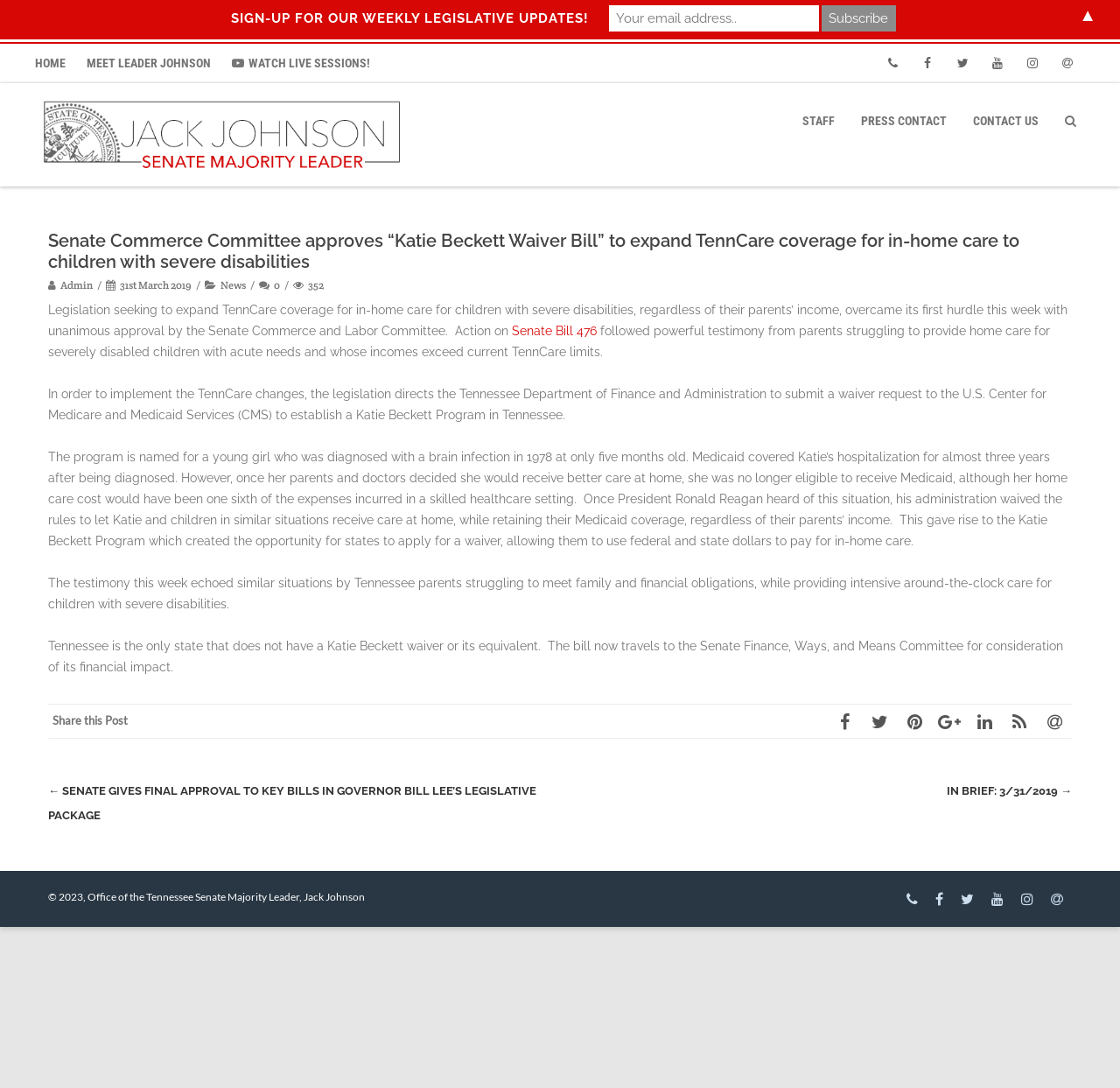Bounding box coordinates are specified in the format (top-left x, top-left y, bottom-right x, bottom-right y). All values are floating point numbers bounded between 0 and 1. Please provide the bounding box coordinate of the region this sentence describes: Senate Bill 476

[0.457, 0.297, 0.533, 0.31]